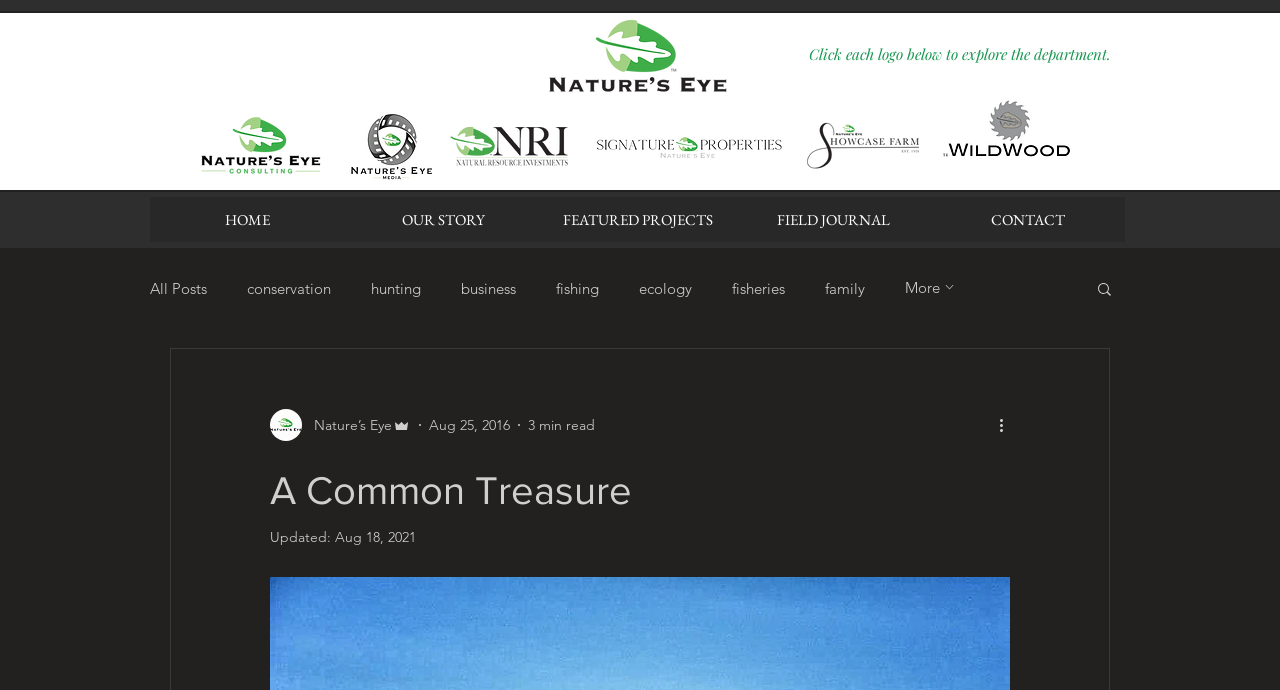Specify the bounding box coordinates of the area to click in order to execute this command: 'Click the Nature's Eye logo'. The coordinates should consist of four float numbers ranging from 0 to 1, and should be formatted as [left, top, right, bottom].

[0.153, 0.162, 0.254, 0.262]